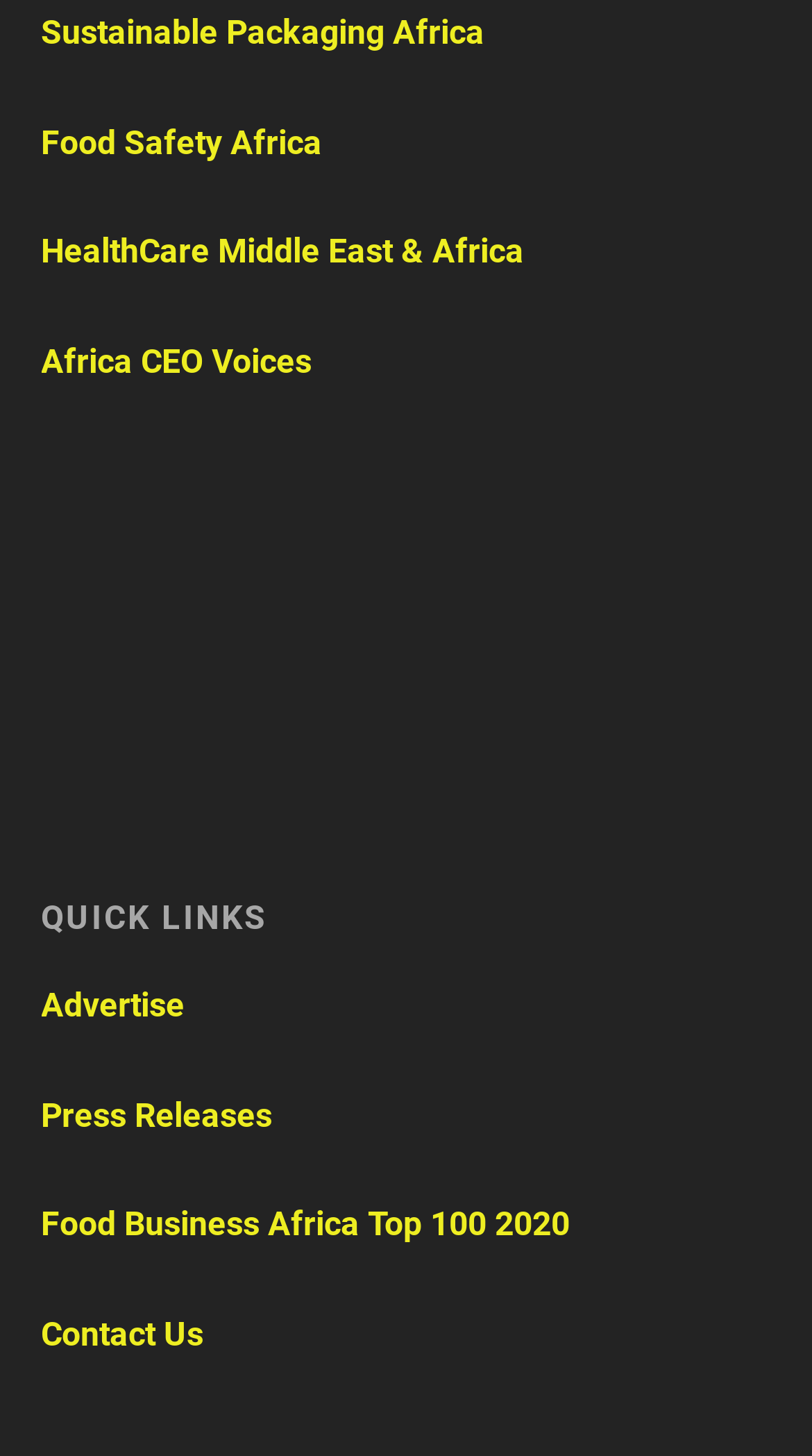Provide a brief response using a word or short phrase to this question:
What is the last link on the webpage?

Contact Us